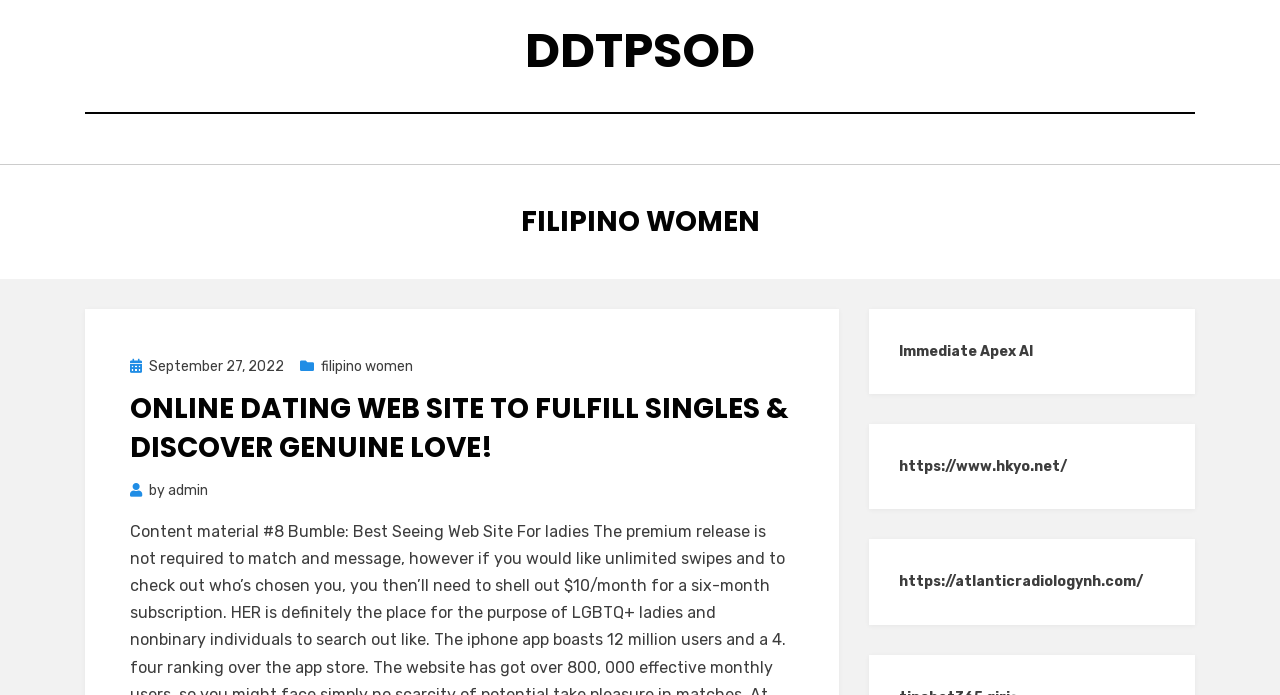Identify the bounding box coordinates necessary to click and complete the given instruction: "visit Immediate Apex AI website".

[0.702, 0.494, 0.807, 0.518]